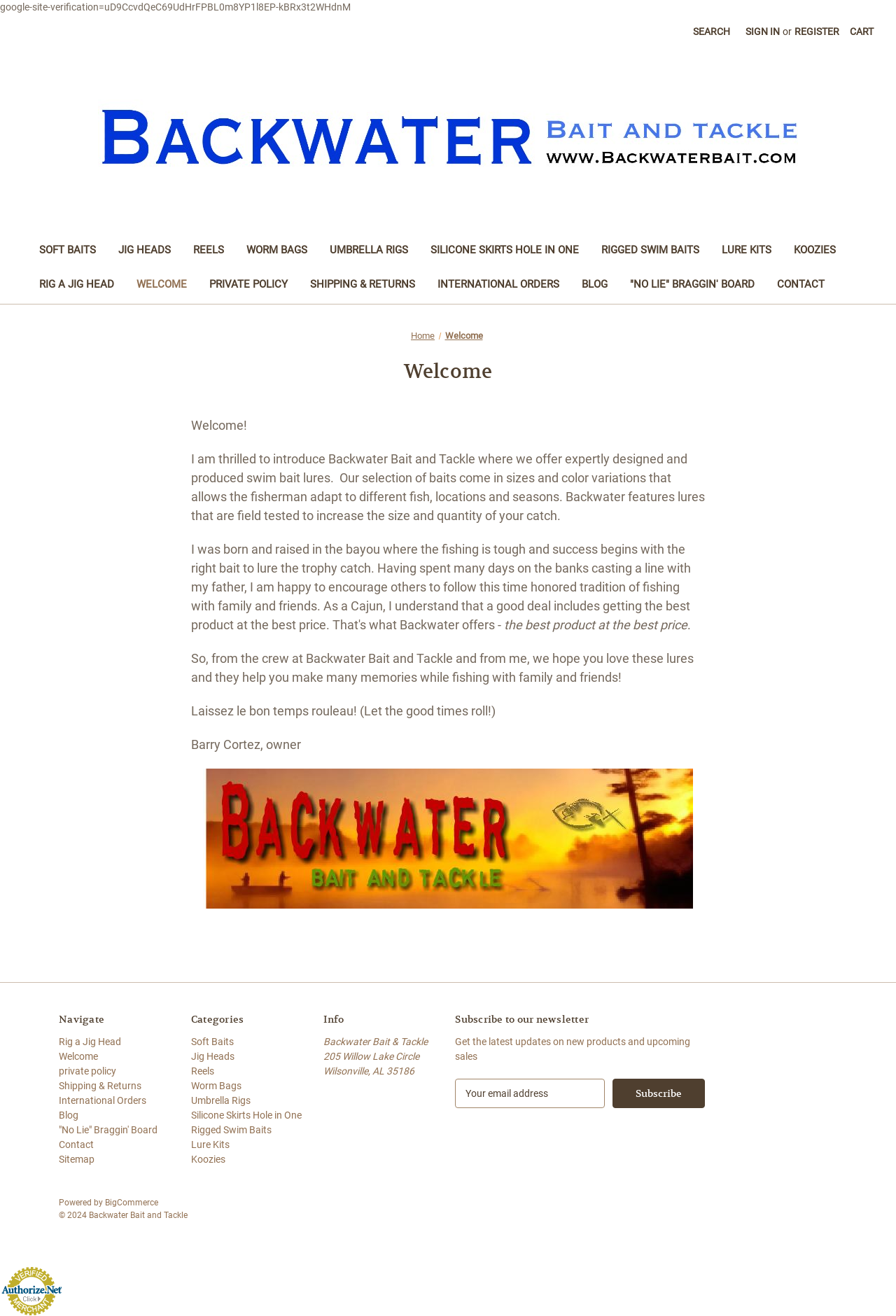Find the bounding box coordinates for the area that should be clicked to accomplish the instruction: "Navigate to Soft Baits".

[0.031, 0.178, 0.12, 0.205]